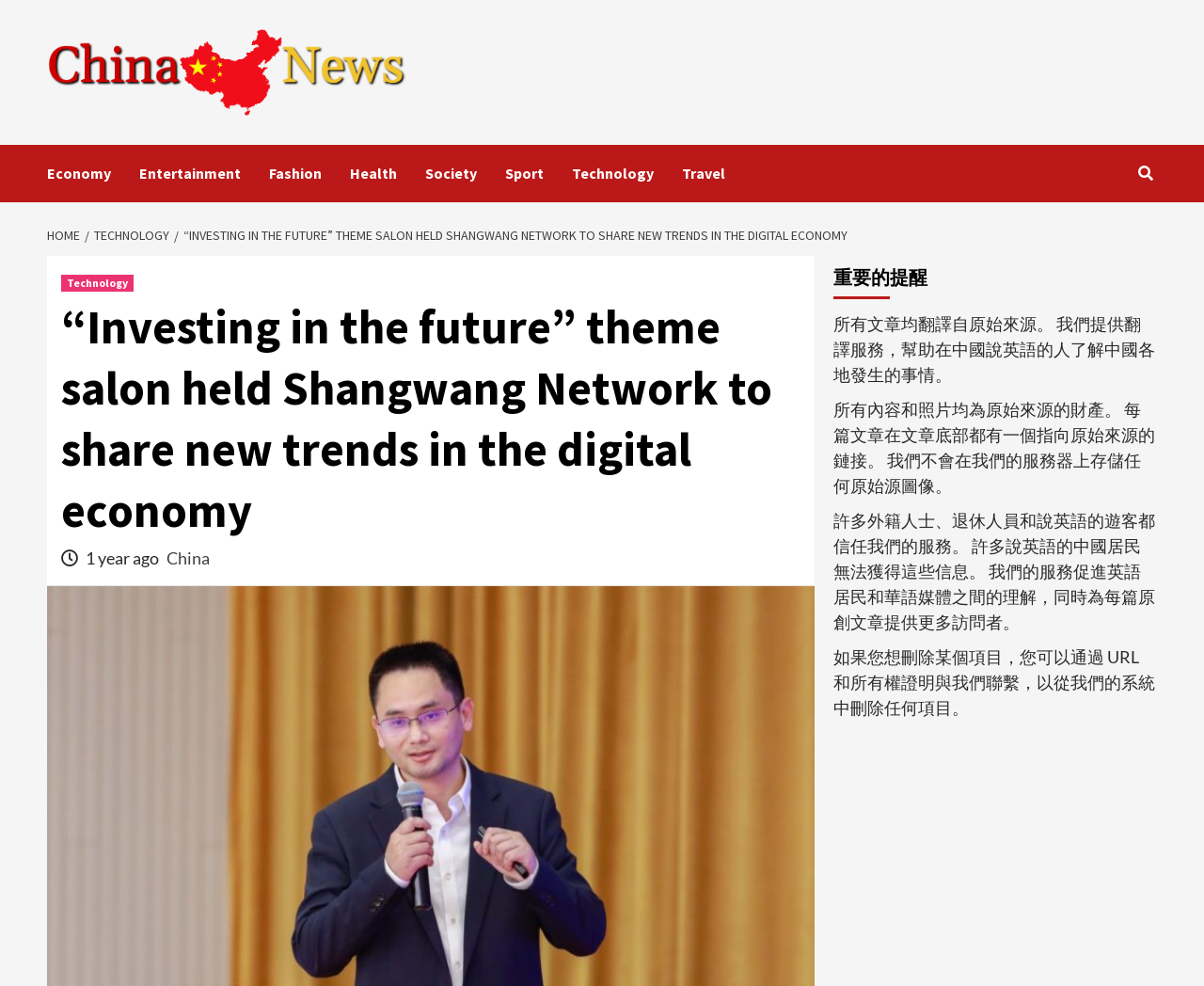Please specify the bounding box coordinates of the clickable region to carry out the following instruction: "Read the article about '“Investing in the future” theme salon held Shangwang Network to share new trends in the digital economy'". The coordinates should be four float numbers between 0 and 1, in the format [left, top, right, bottom].

[0.051, 0.3, 0.665, 0.548]